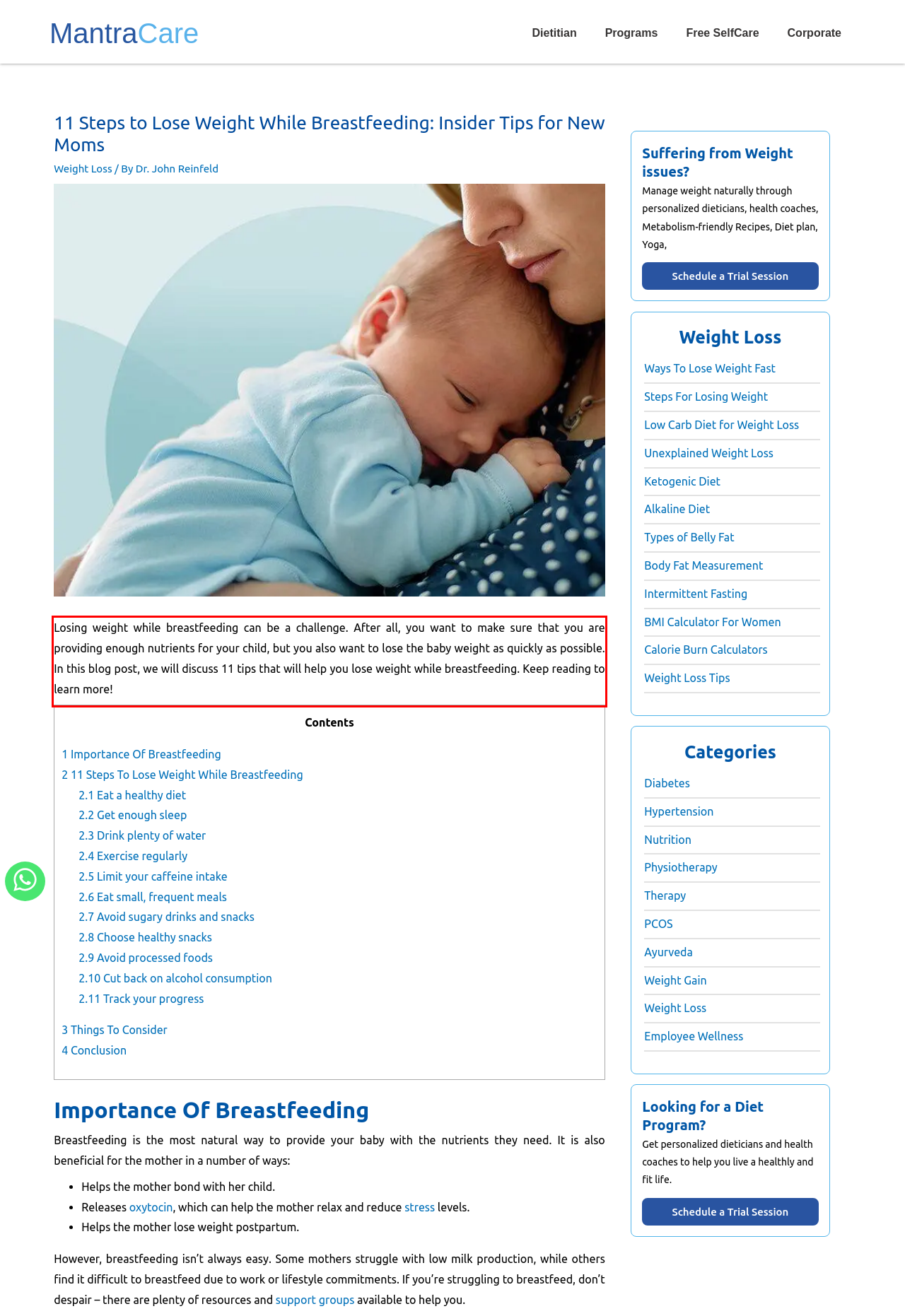Given a webpage screenshot with a red bounding box, perform OCR to read and deliver the text enclosed by the red bounding box.

Losing weight while breastfeeding can be a challenge. After all, you want to make sure that you are providing enough nutrients for your child, but you also want to lose the baby weight as quickly as possible. In this blog post, we will discuss 11 tips that will help you lose weight while breastfeeding. Keep reading to learn more!